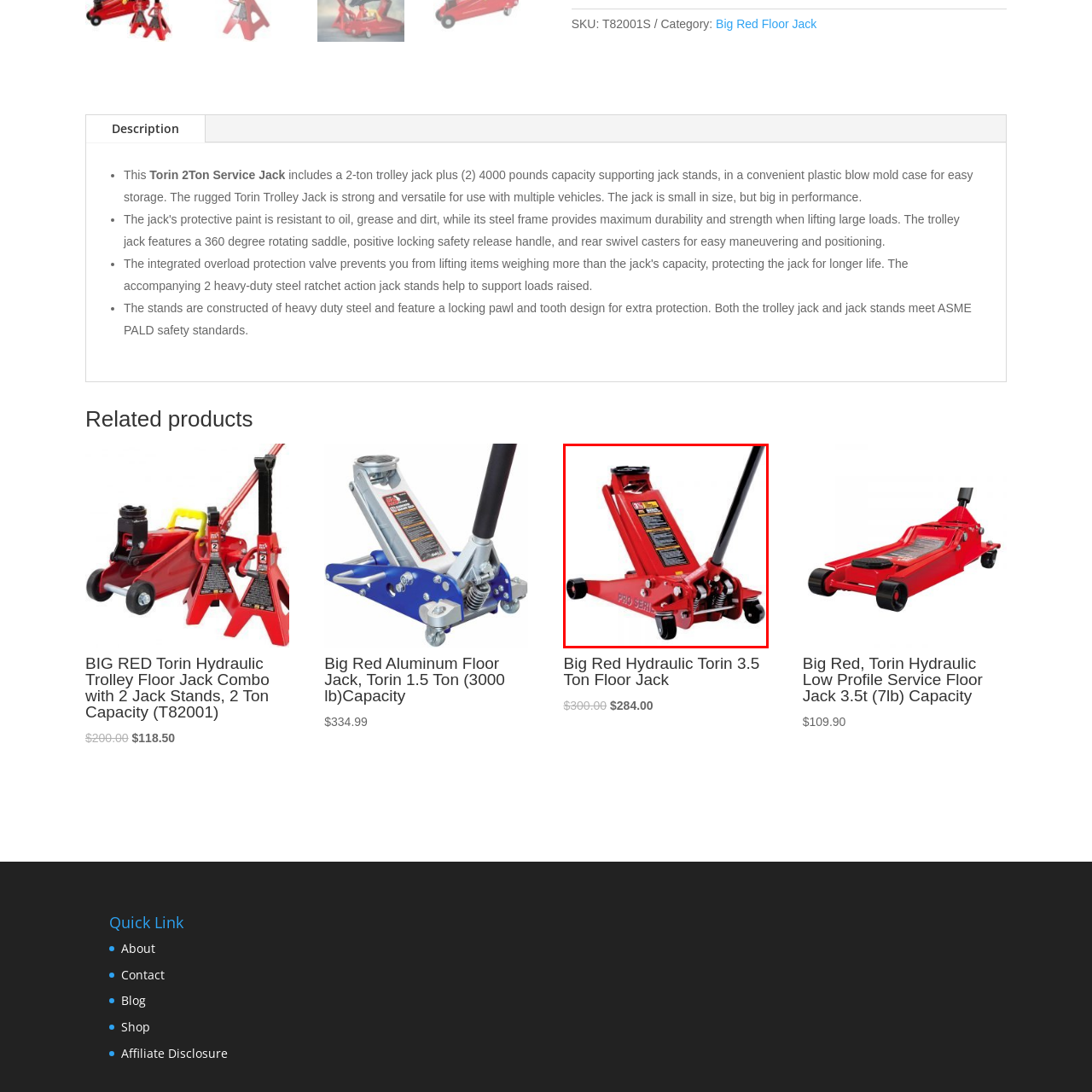Please examine the image within the red bounding box and provide an answer to the following question using a single word or phrase:
What is the lifting capacity of the Torin Hydraulic Trolley Floor Jack?

3.5 tons